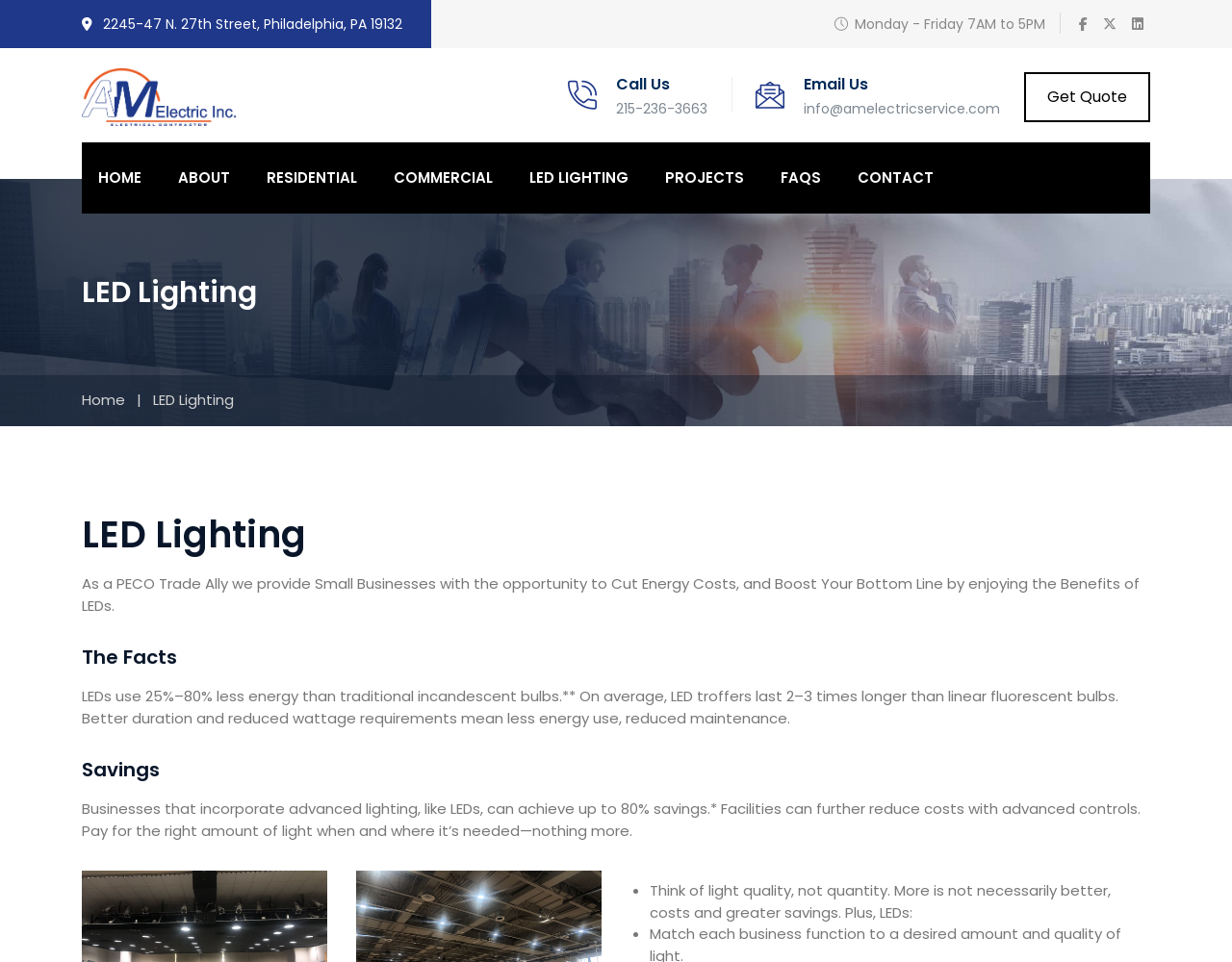How much energy can businesses save by using LEDs?
Your answer should be a single word or phrase derived from the screenshot.

up to 80% savings